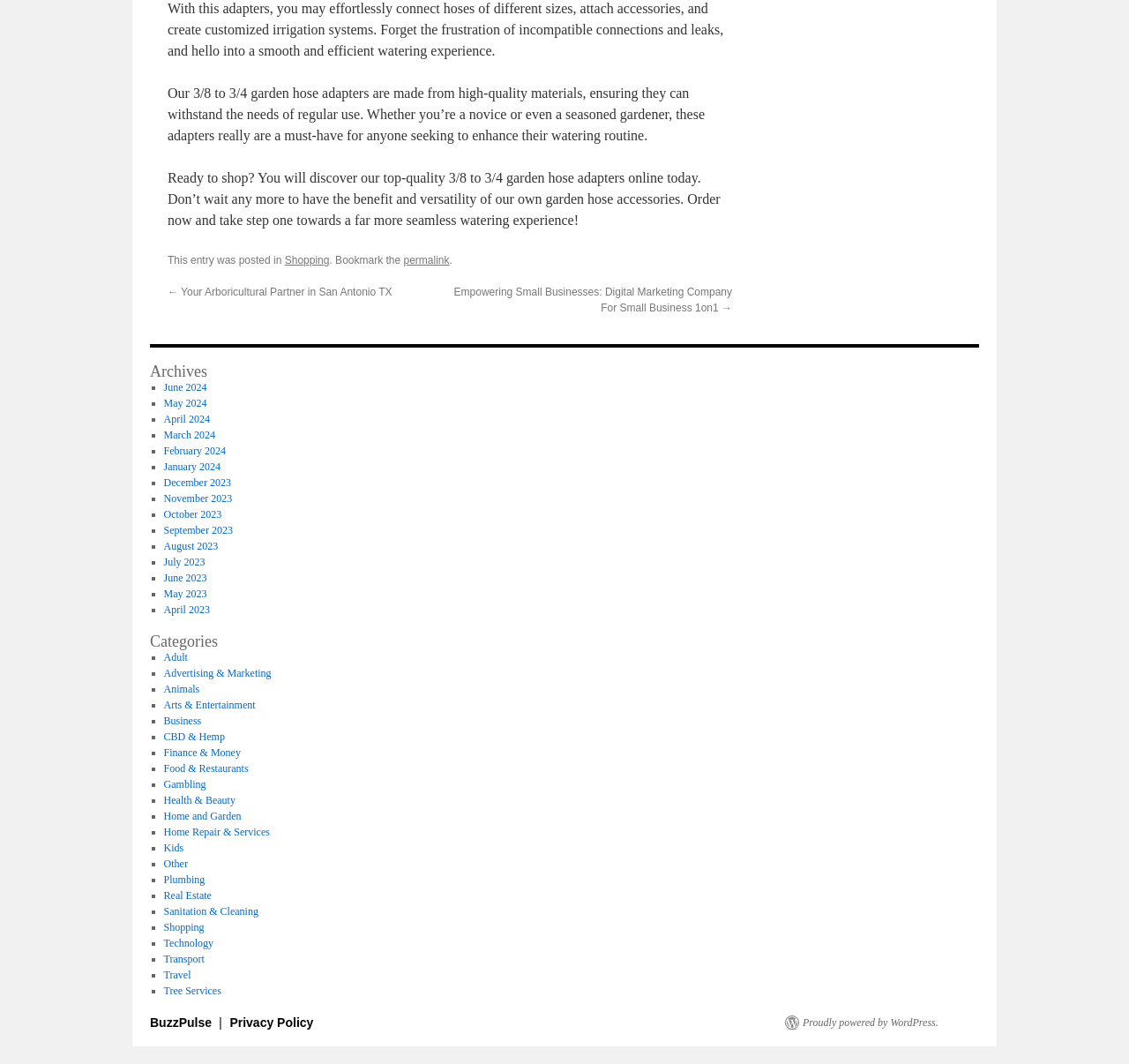Please specify the bounding box coordinates of the clickable region to carry out the following instruction: "Click the 'Shopping' link". The coordinates should be four float numbers between 0 and 1, in the format [left, top, right, bottom].

[0.252, 0.239, 0.292, 0.251]